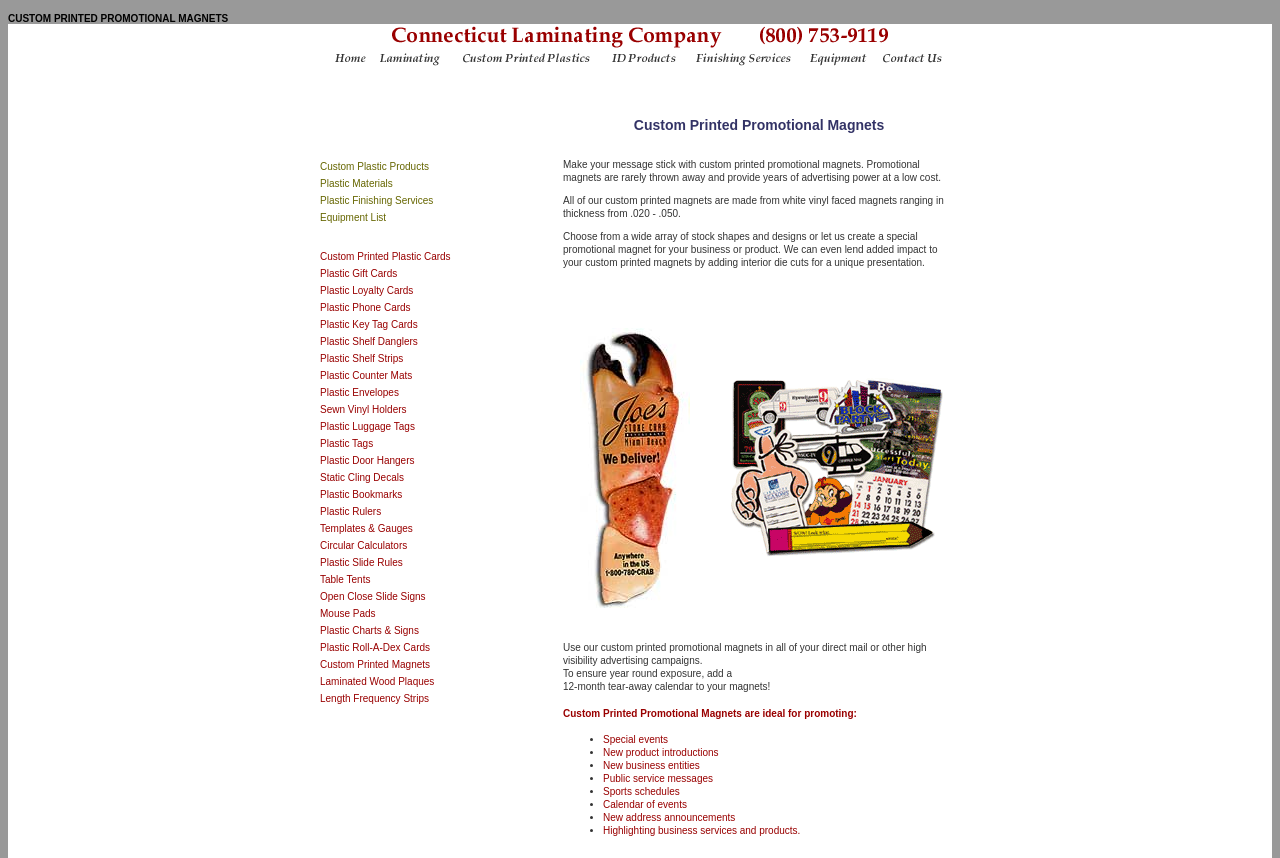Please identify the bounding box coordinates for the region that you need to click to follow this instruction: "Click the MENU link".

None